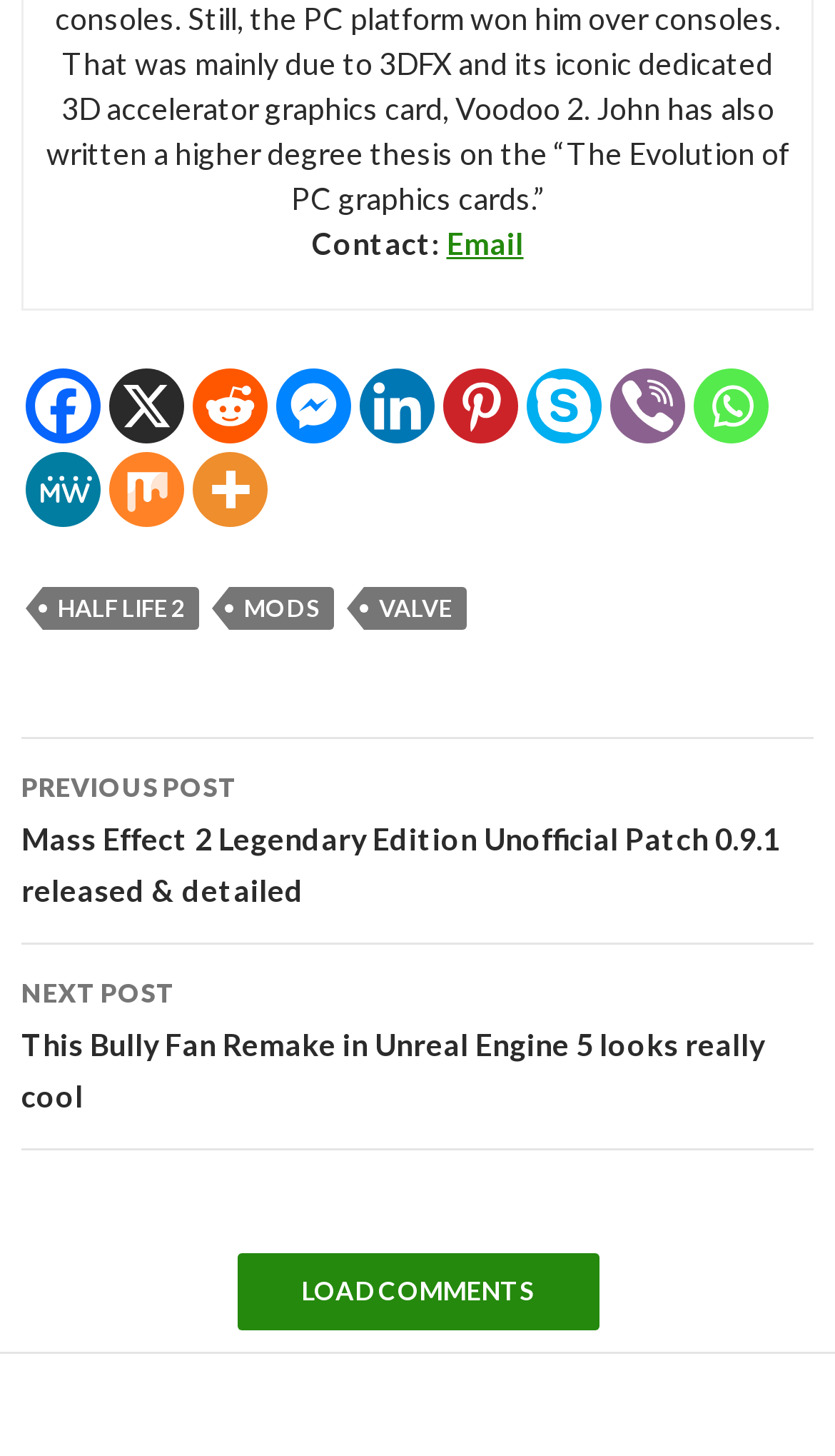How many social media links are available?
Based on the screenshot, respond with a single word or phrase.

11